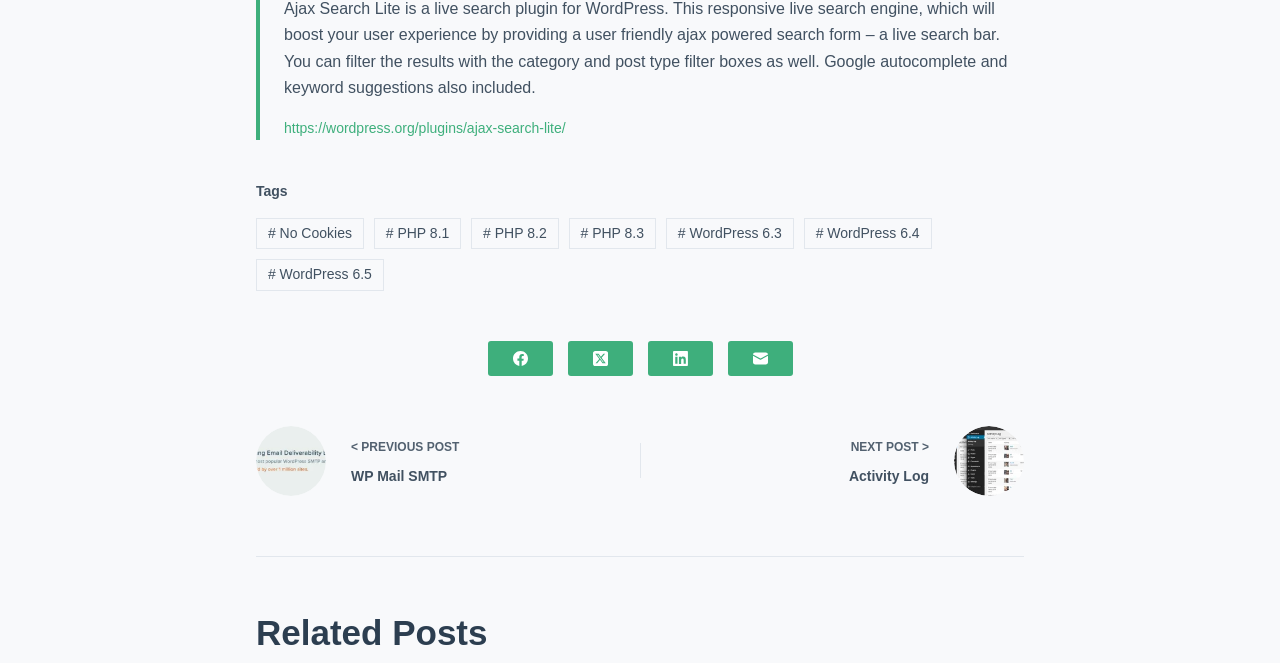Can you look at the image and give a comprehensive answer to the question:
How many social media links are present?

There are four social media links present, which are Facebook, Twitter (represented by 'X'), LinkedIn, and Email. These links are identified by their corresponding text and bounding box coordinates.